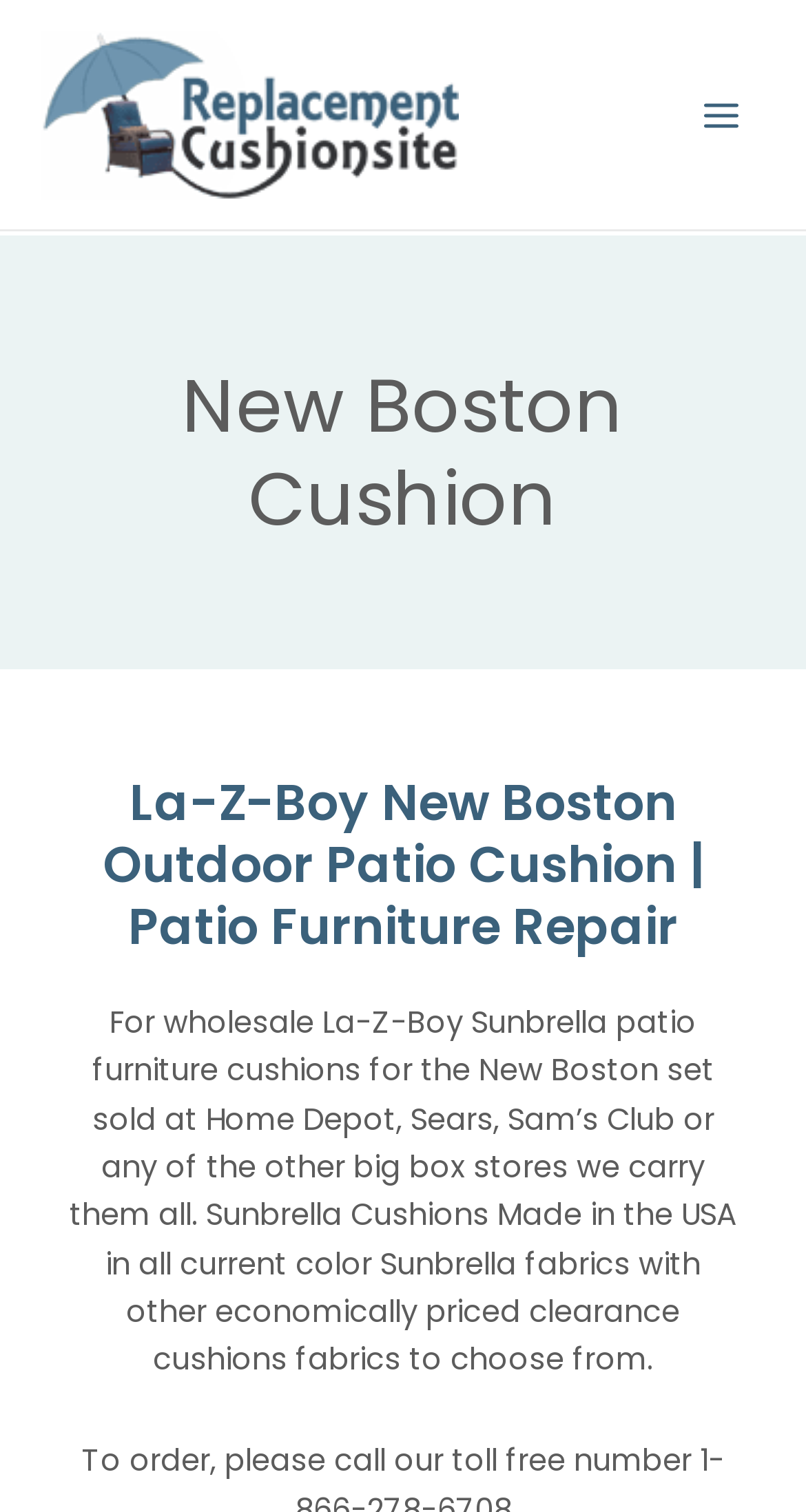What is the purpose of the webpage?
Respond to the question with a well-detailed and thorough answer.

The purpose of the webpage is to sell replacement cushions for La-Z-Boy patio furniture, as indicated by the text 'La-Z-Boy New Boston Outdoor Patio Cushion | Patio Furniture Repair' and the description of the cushions and their materials.